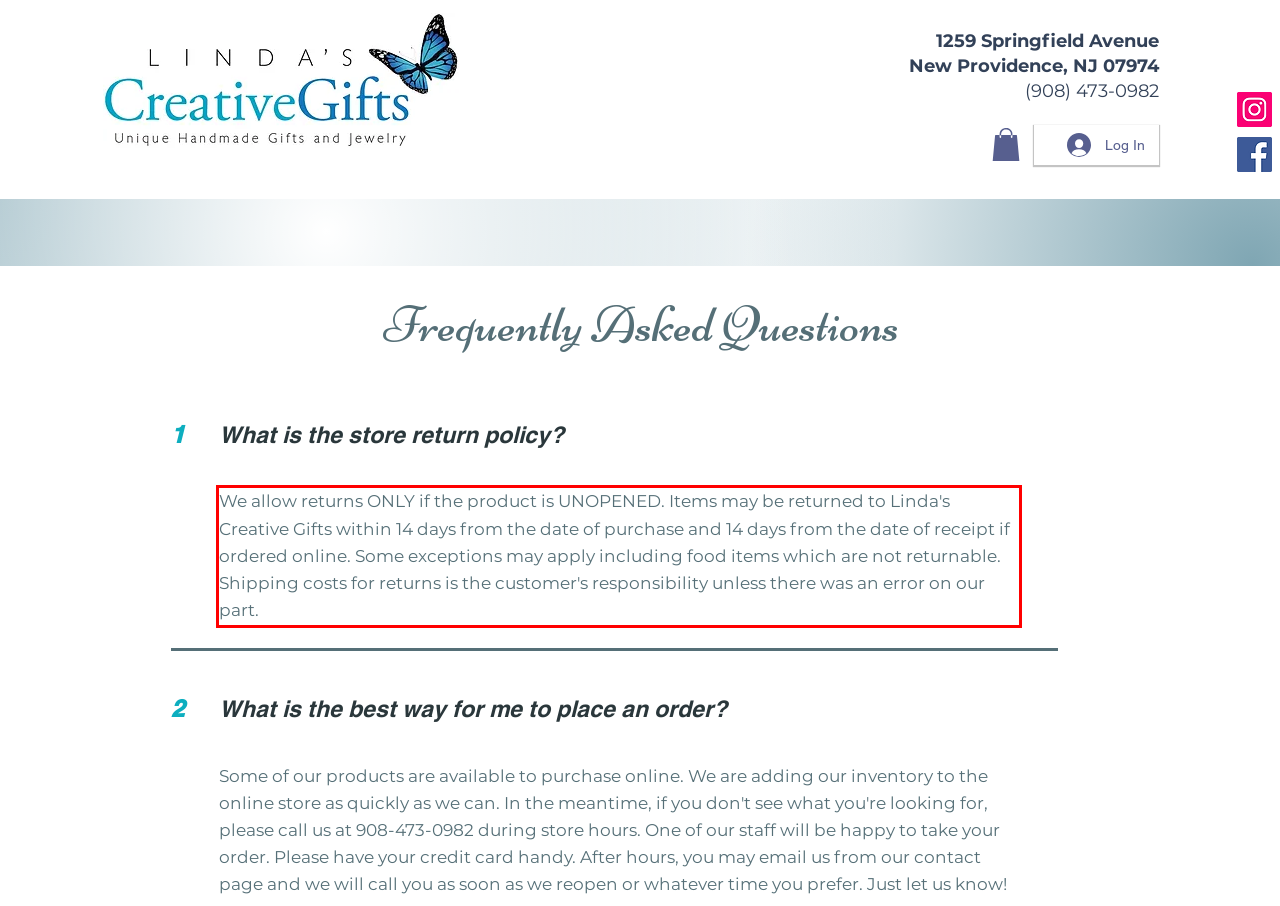Please examine the screenshot of the webpage and read the text present within the red rectangle bounding box.

We allow returns ONLY if the product is UNOPENED. Items may be returned to Linda's Creative Gifts within 14 days from the date of purchase and 14 days from the date of receipt if ordered online. Some exceptions may apply including food items which are not returnable. Shipping costs for returns is the customer's responsibility unless there was an error on our part.